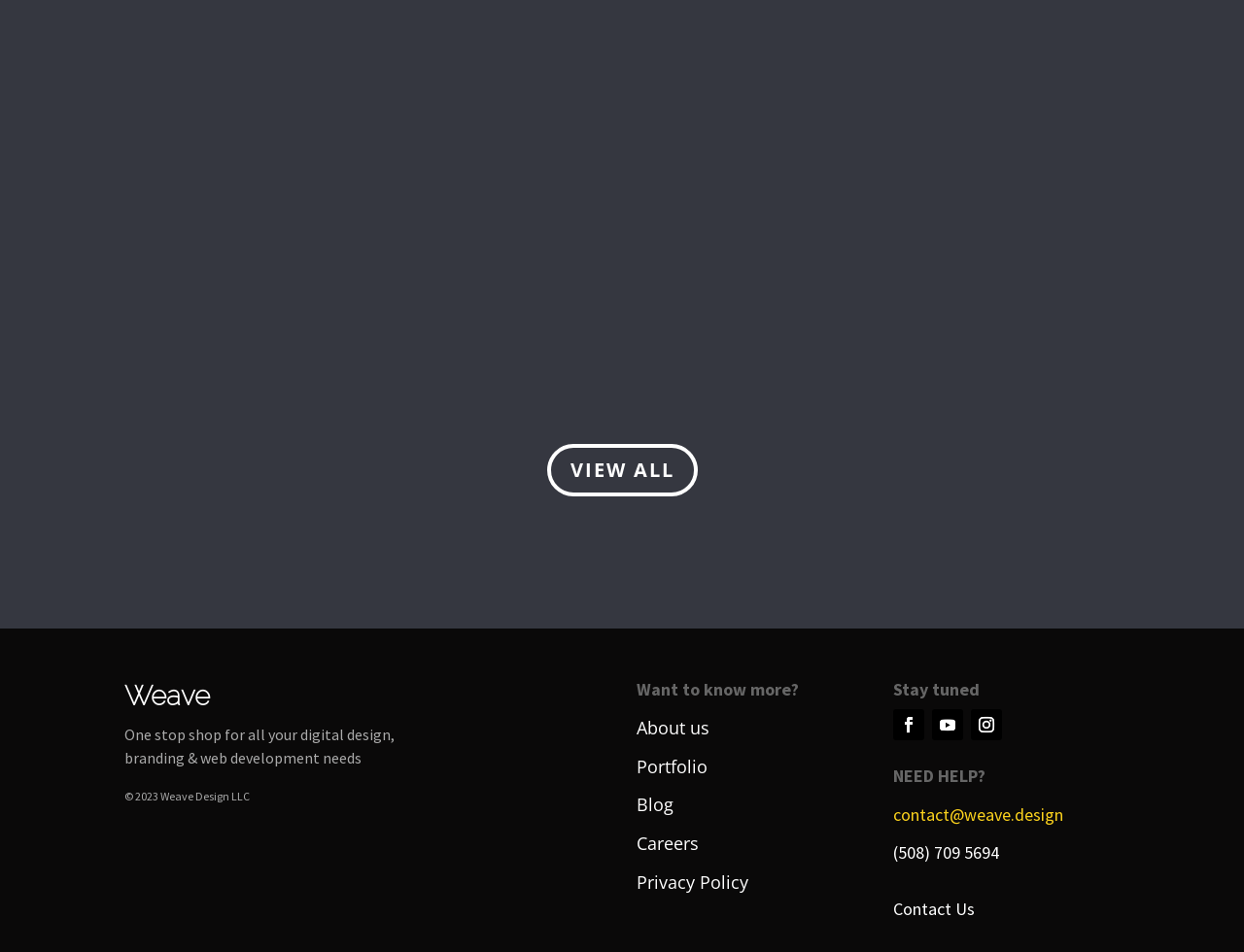Can you find the bounding box coordinates for the element that needs to be clicked to execute this instruction: "Get in touch"? The coordinates should be given as four float numbers between 0 and 1, i.e., [left, top, right, bottom].

[0.718, 0.844, 0.855, 0.867]